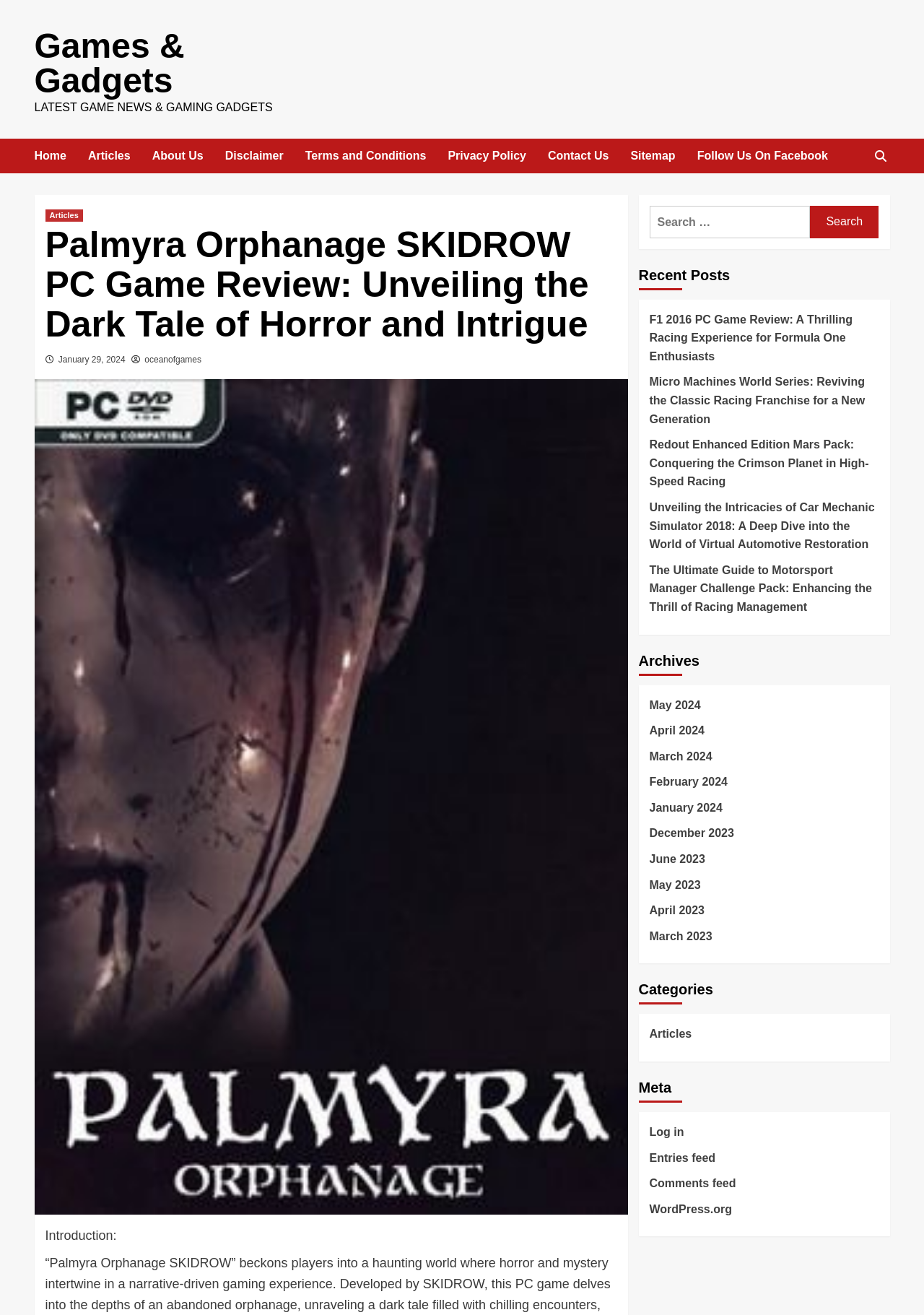Provide the bounding box coordinates of the section that needs to be clicked to accomplish the following instruction: "Search for games."

[0.691, 0.148, 0.963, 0.189]